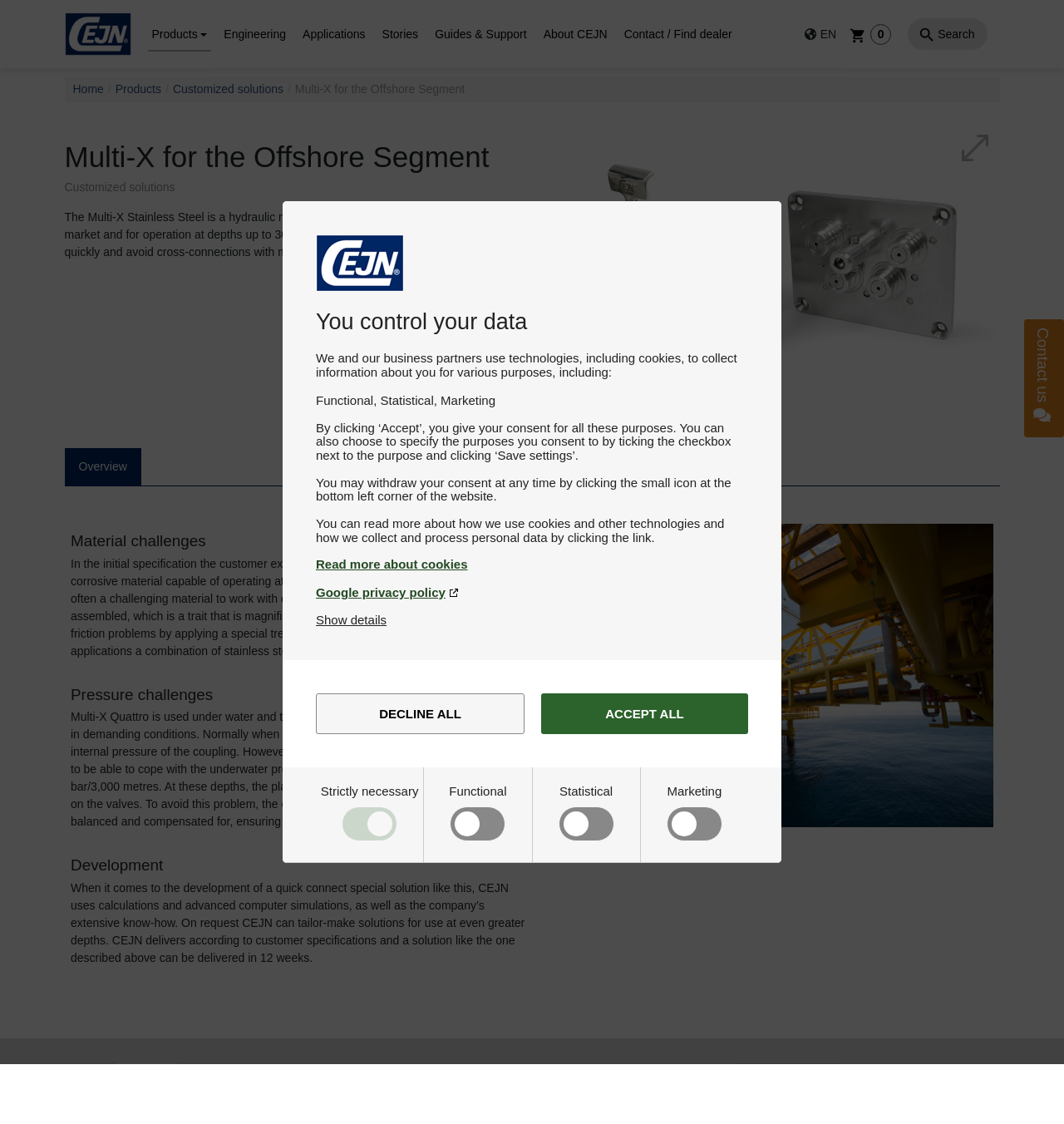Predict the bounding box of the UI element that fits this description: "Privacy and Cookies Policy".

[0.506, 0.961, 0.638, 0.977]